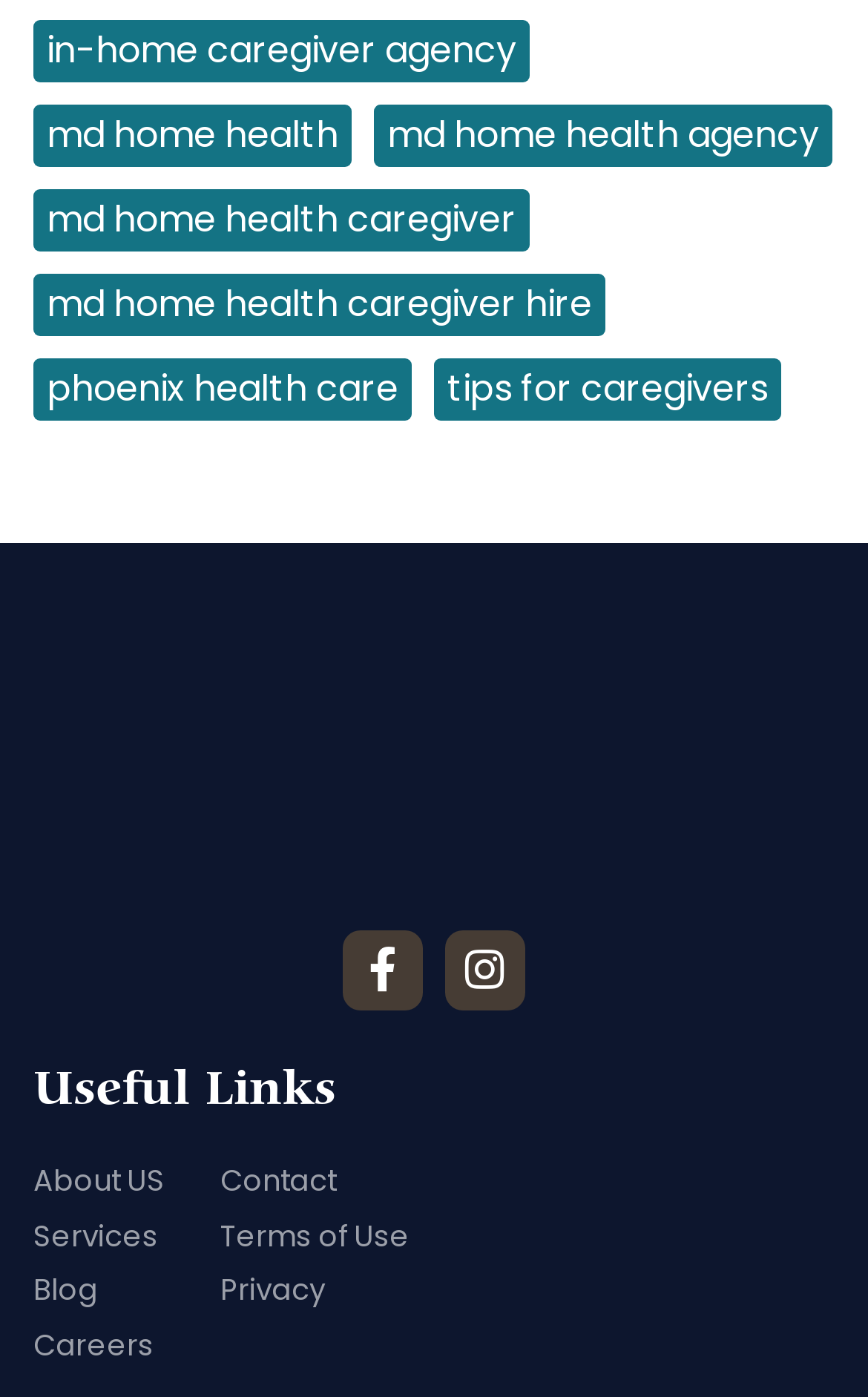Identify the coordinates of the bounding box for the element described below: "Terms of Use". Return the coordinates as four float numbers between 0 and 1: [left, top, right, bottom].

[0.254, 0.87, 0.472, 0.901]